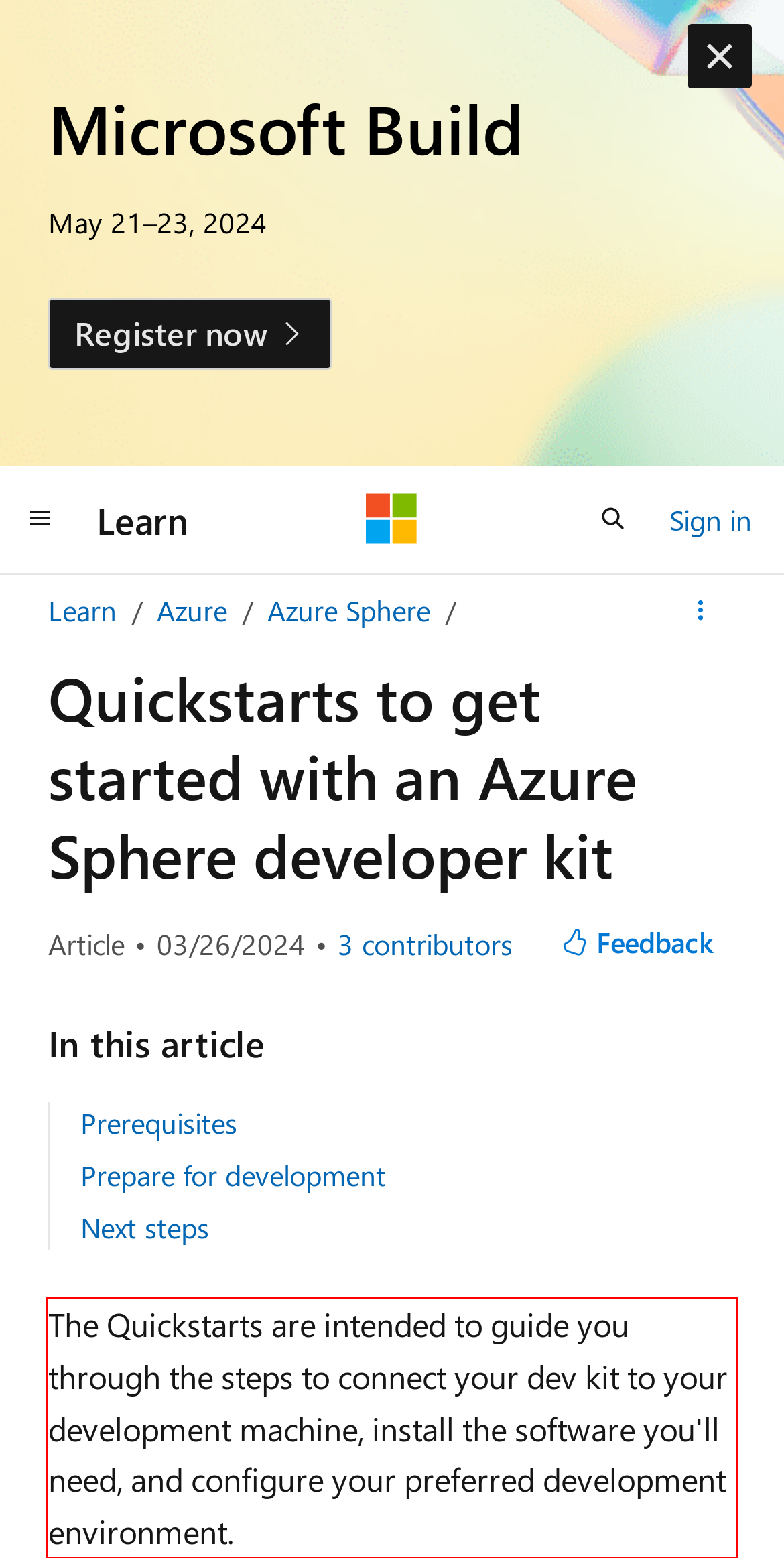Given the screenshot of a webpage, identify the red rectangle bounding box and recognize the text content inside it, generating the extracted text.

The Quickstarts are intended to guide you through the steps to connect your dev kit to your development machine, install the software you'll need, and configure your preferred development environment.